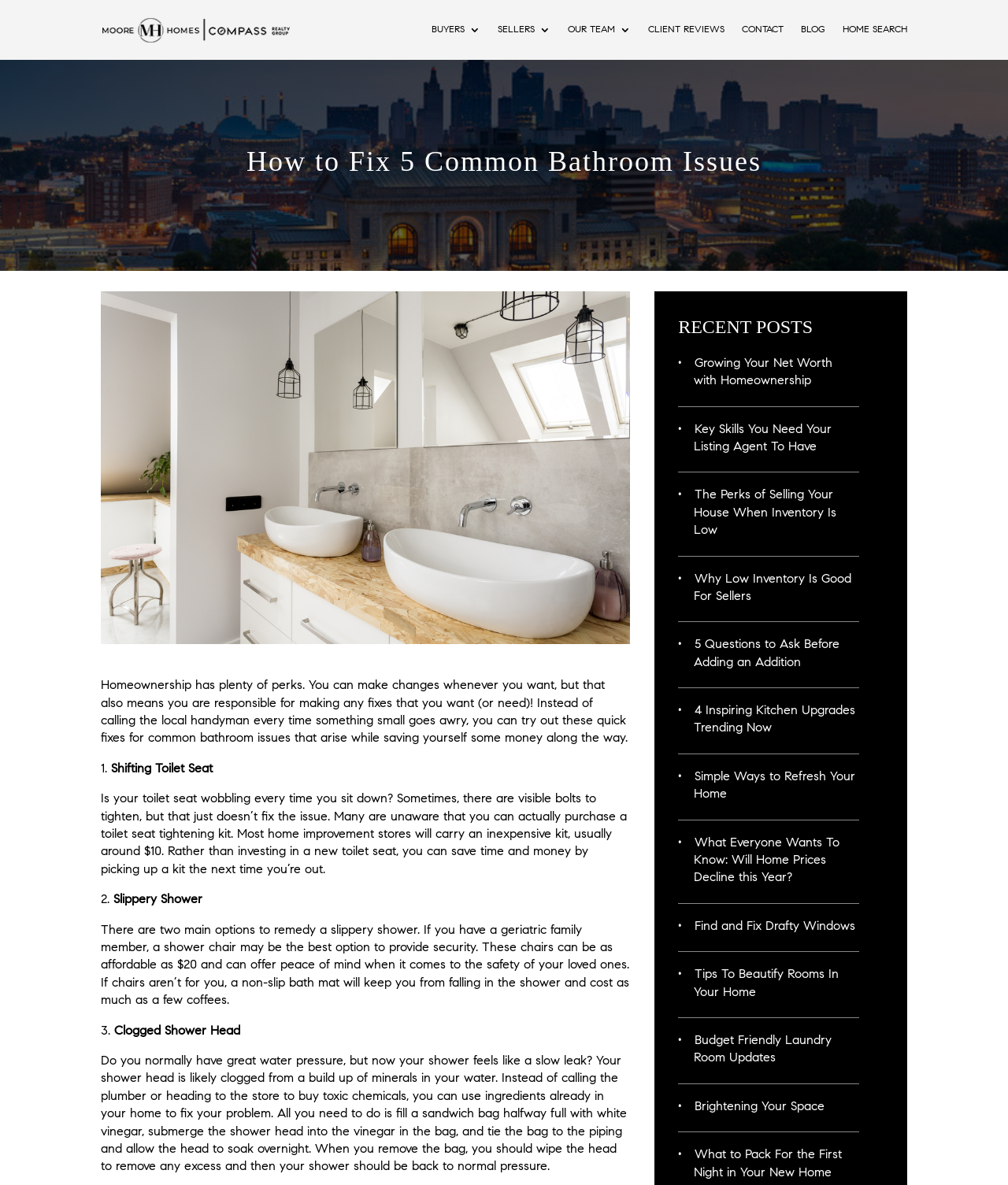How many recent posts are listed on the webpage?
Using the details from the image, give an elaborate explanation to answer the question.

I counted the links under the 'RECENT POSTS' heading, which are 12 in total. They are 'Growing Your Net Worth with Homeownership', 'Key Skills You Need Your Listing Agent To Have', and so on.